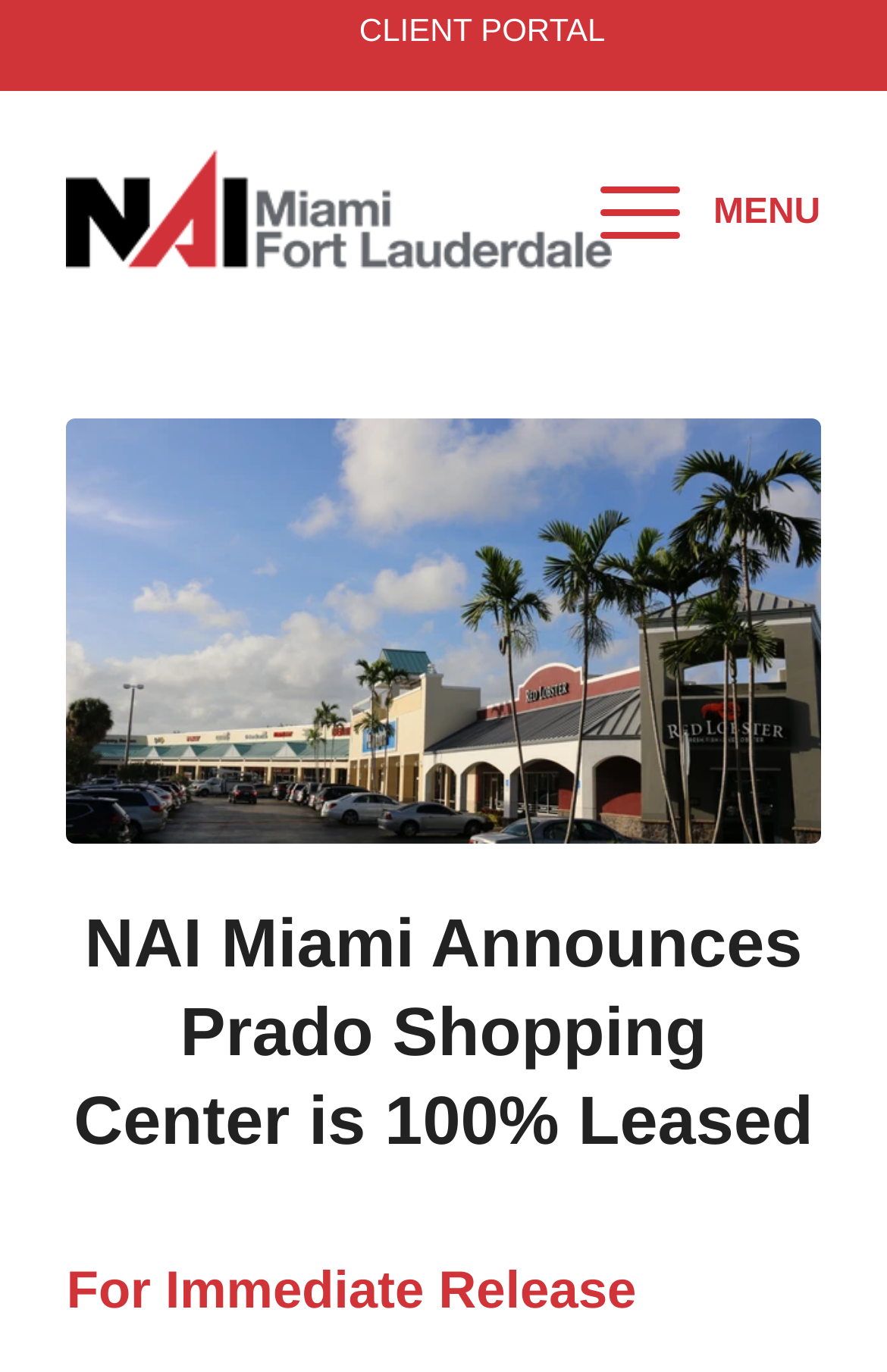Find the bounding box of the UI element described as follows: "CLIENT PORTAL".

[0.101, 0.0, 0.925, 0.05]